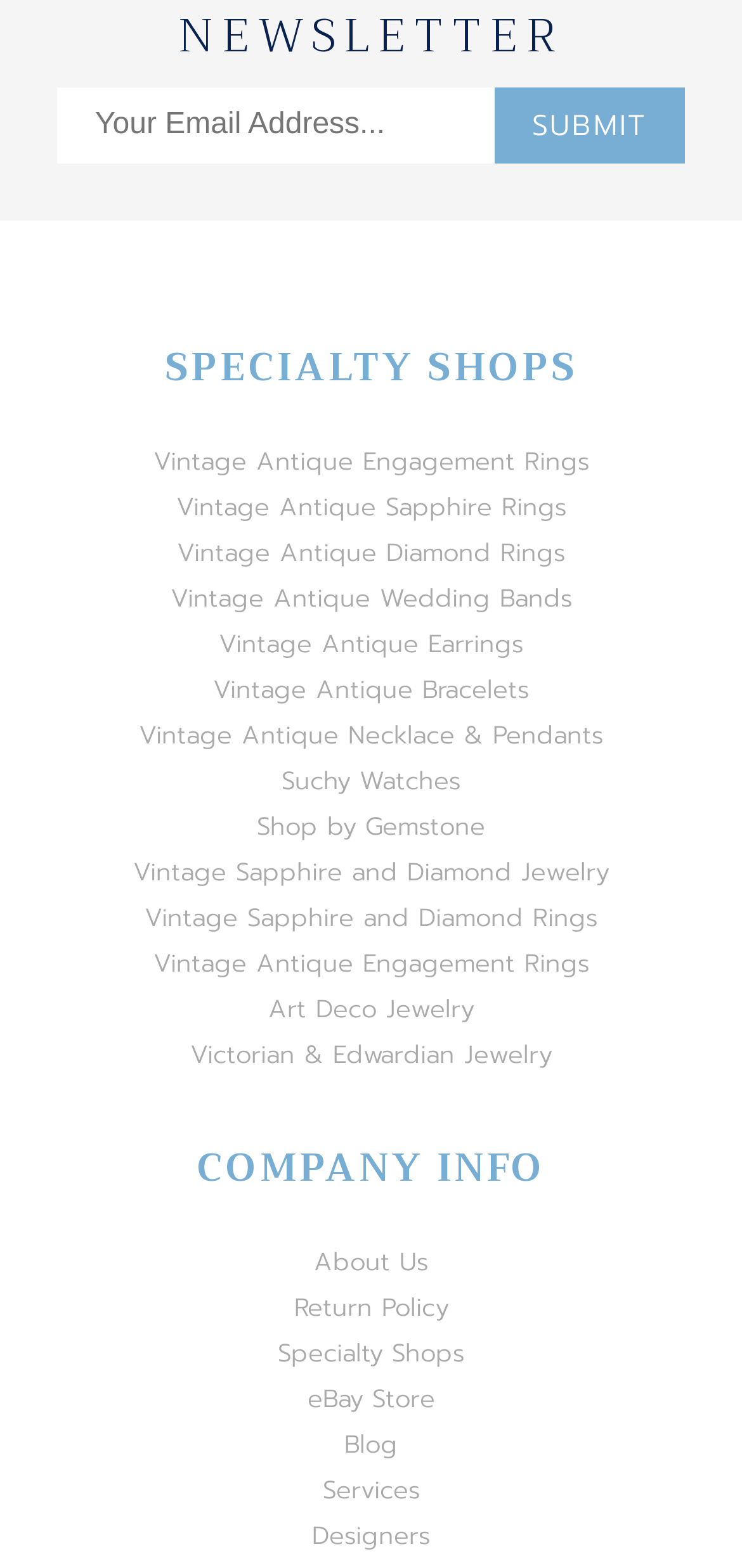Please determine the bounding box coordinates of the section I need to click to accomplish this instruction: "Submit".

[0.667, 0.055, 0.923, 0.104]